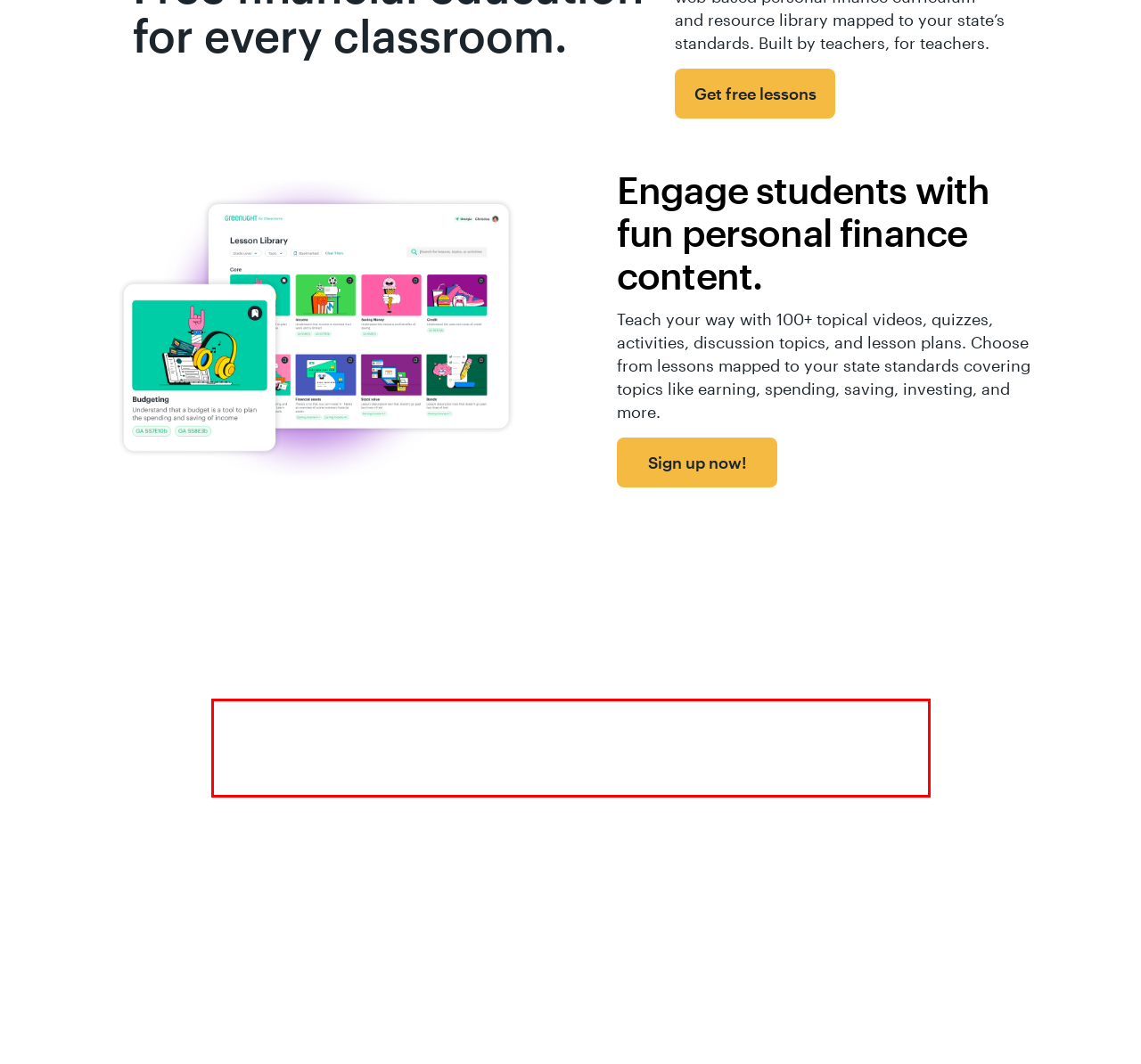With the provided screenshot of a webpage, locate the red bounding box and perform OCR to extract the text content inside it.

“I love Greenlight’s financial literacy product because it’s created with students and teachers in mind. The videos are engaging, and come with multiple-choice, true/false, and scenario-based questions to get students thinking about financial literacy.” — Chi T., Instructional Technology Specialist, Henry County Schools